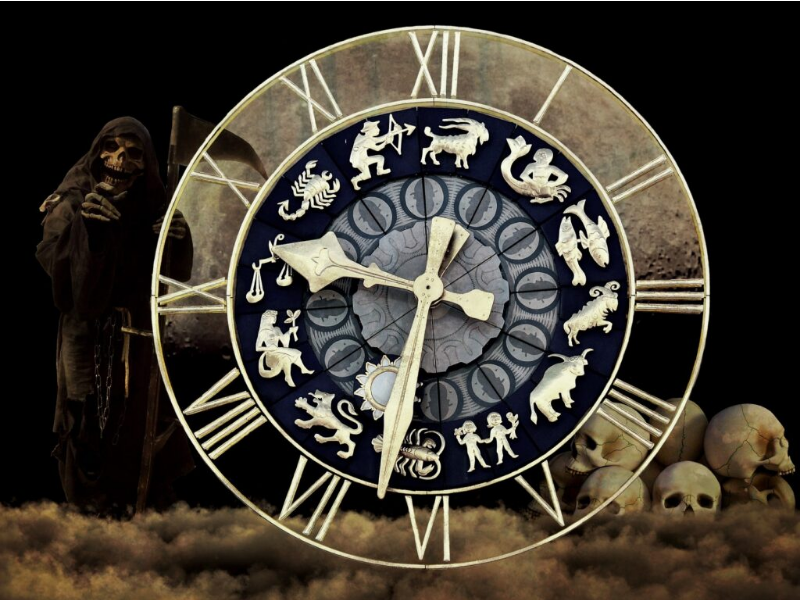Provide a brief response in the form of a single word or phrase:
What do the skulls surrounding the clock enhance?

Eerie atmosphere